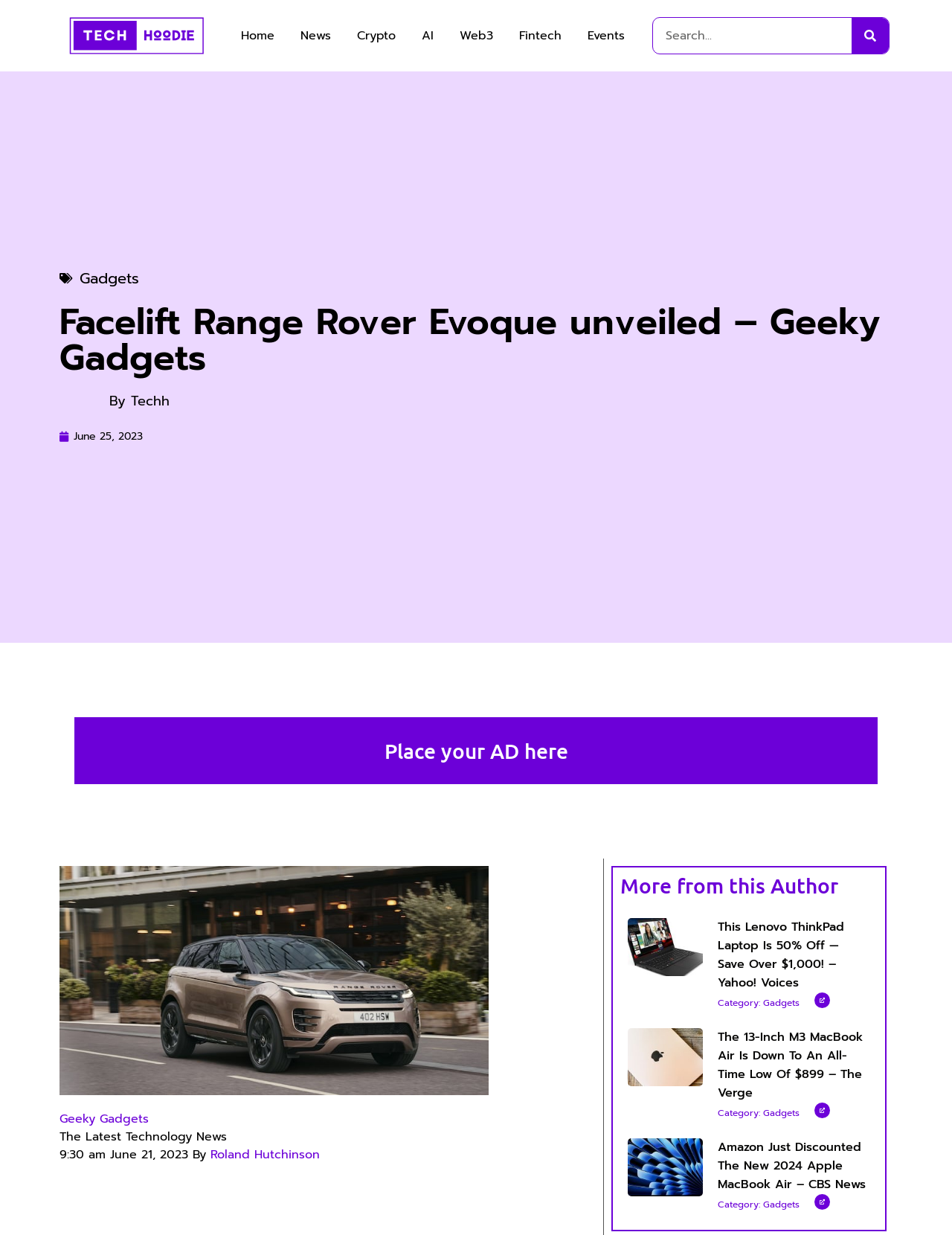Please locate the bounding box coordinates of the element that should be clicked to complete the given instruction: "Search using the search button".

None